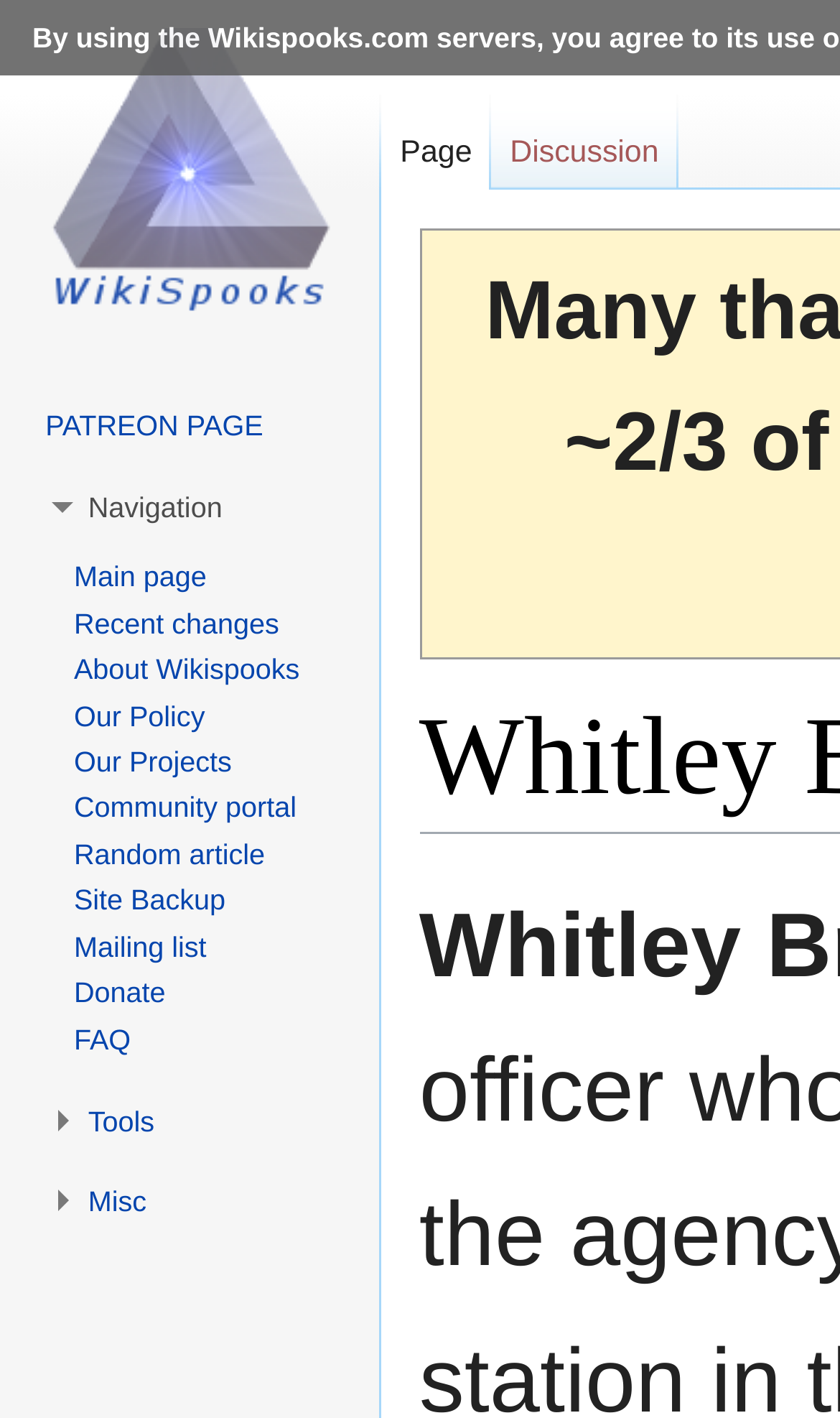How many navigation sections are on this webpage?
Answer briefly with a single word or phrase based on the image.

3